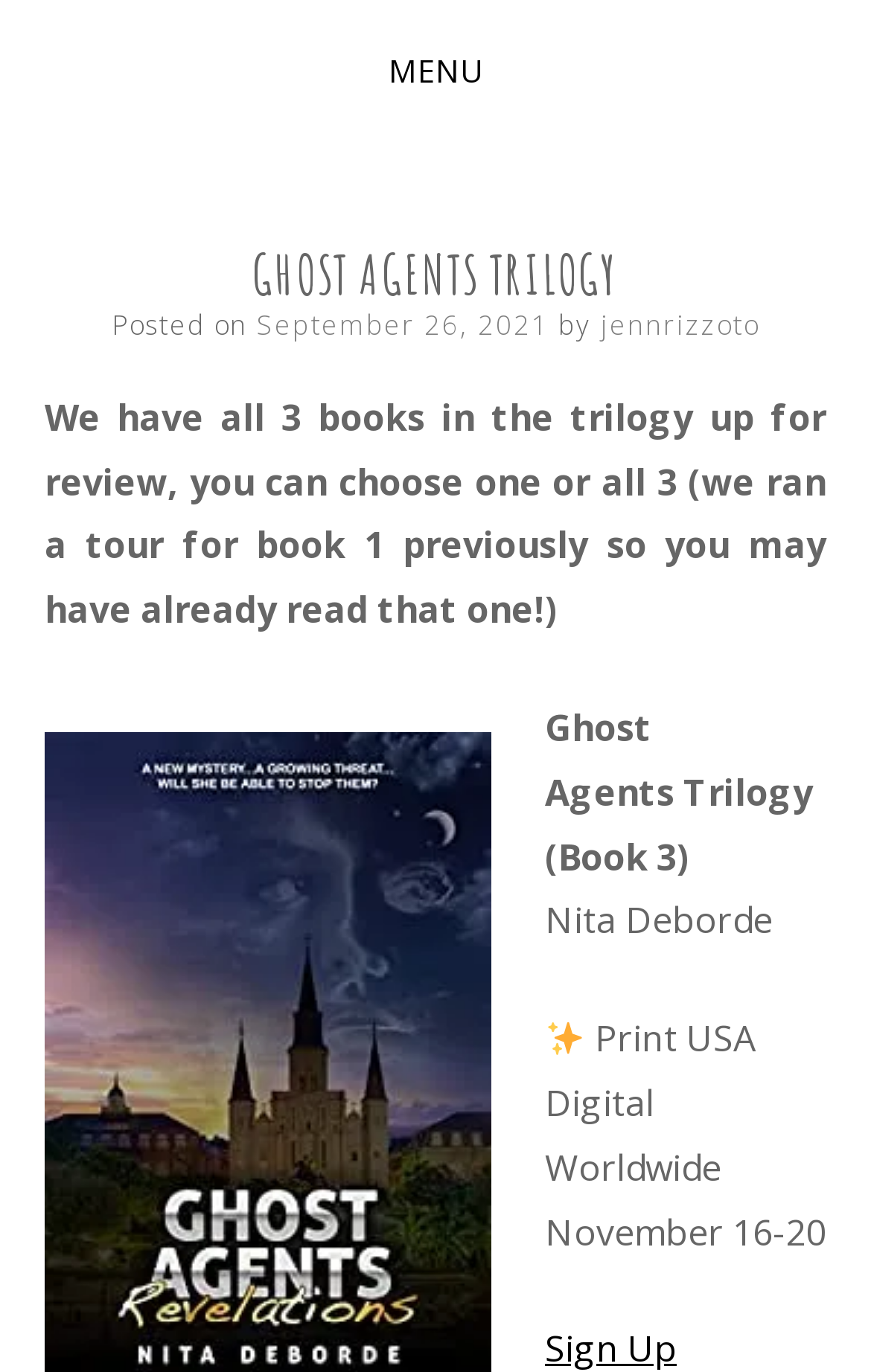Extract the primary header of the webpage and generate its text.

GHOST AGENTS TRILOGY